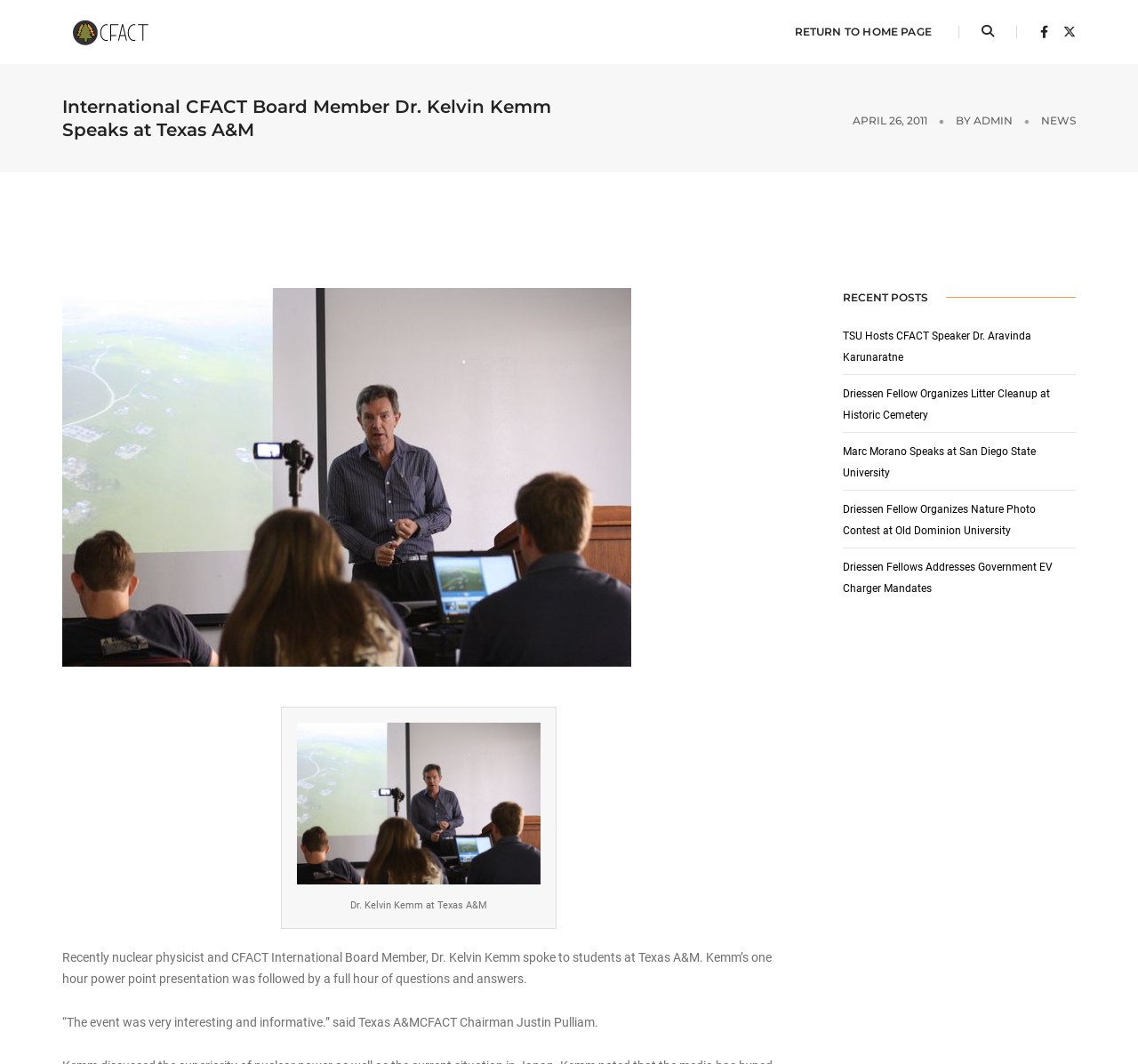Given the element description Return to Home Page, specify the bounding box coordinates of the corresponding UI element in the format (top-left x, top-left y, bottom-right x, bottom-right y). All values must be between 0 and 1.

[0.698, 0.0, 0.819, 0.06]